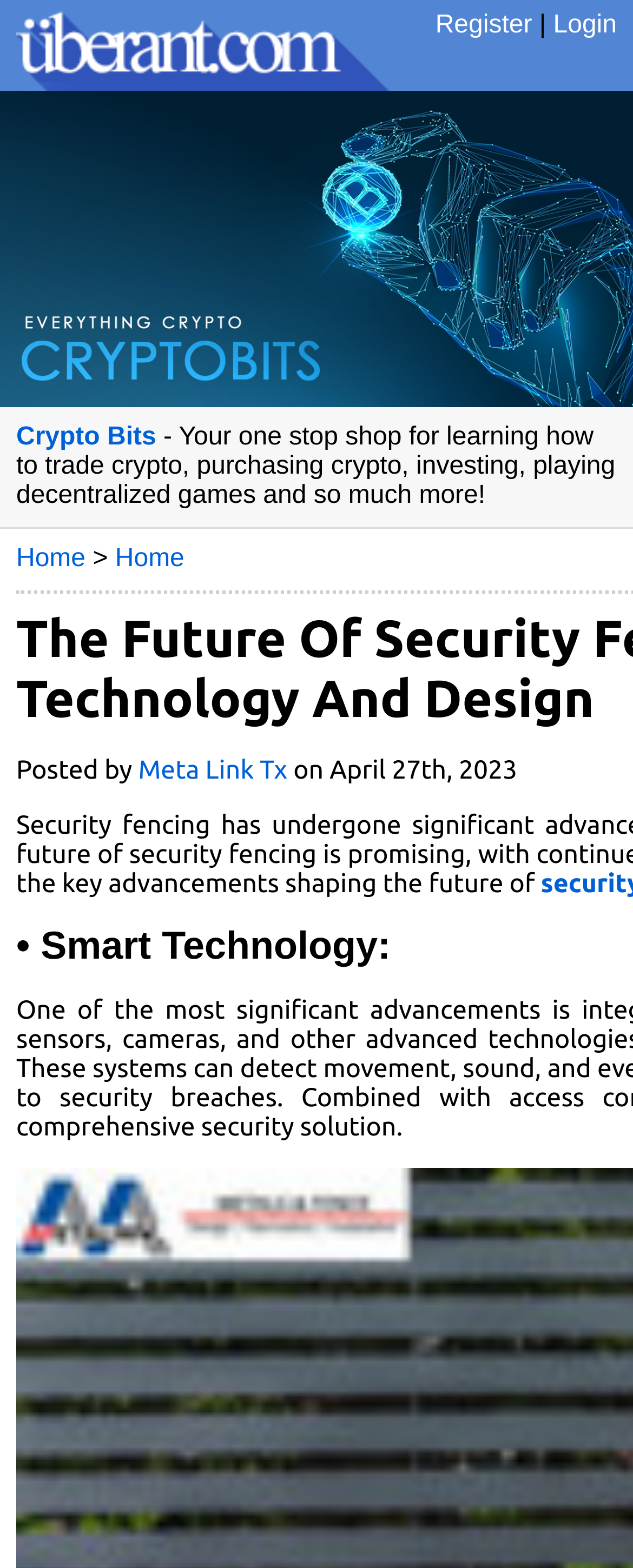Identify the main title of the webpage and generate its text content.

The Future Of Security Fencing: Advancements In Technology And Design